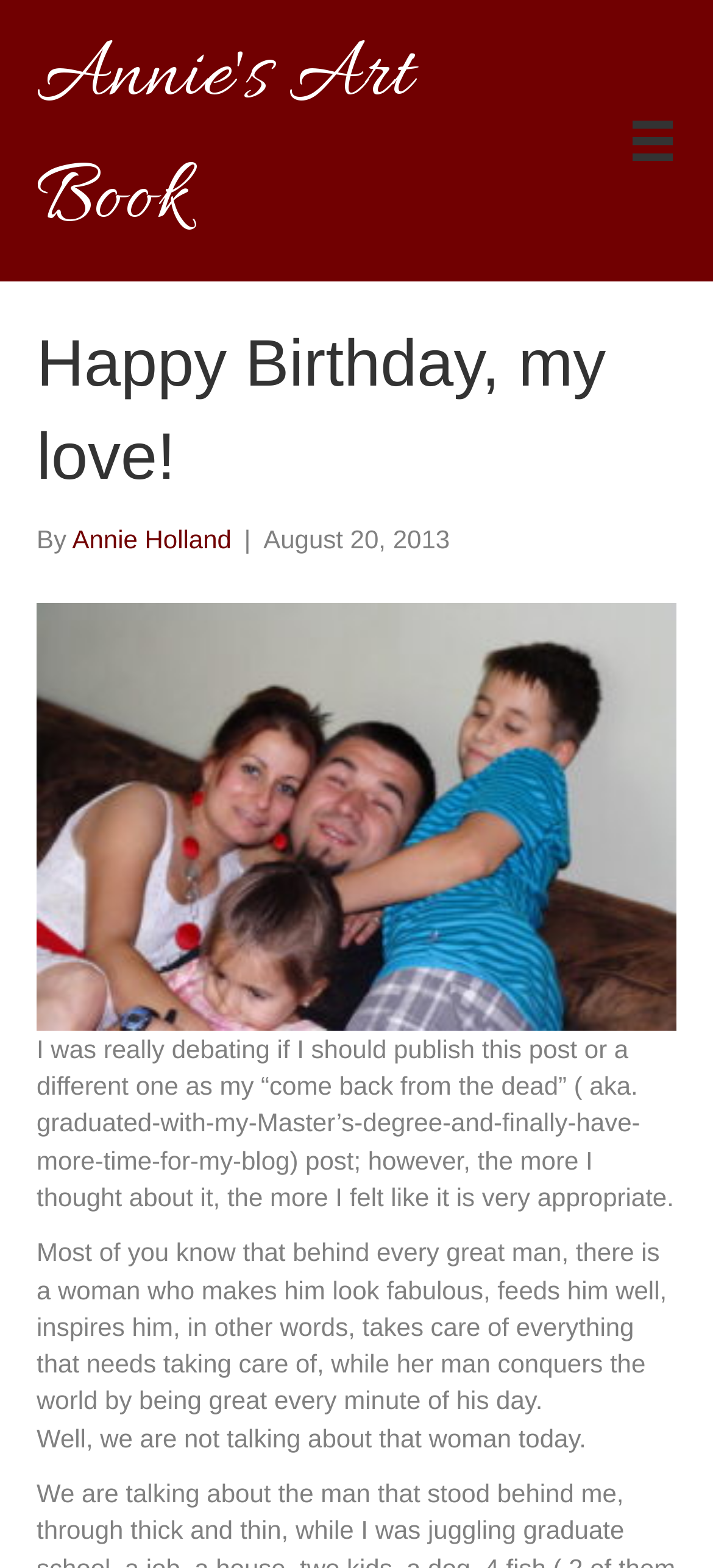What is the name of the author?
Provide a short answer using one word or a brief phrase based on the image.

Annie Holland